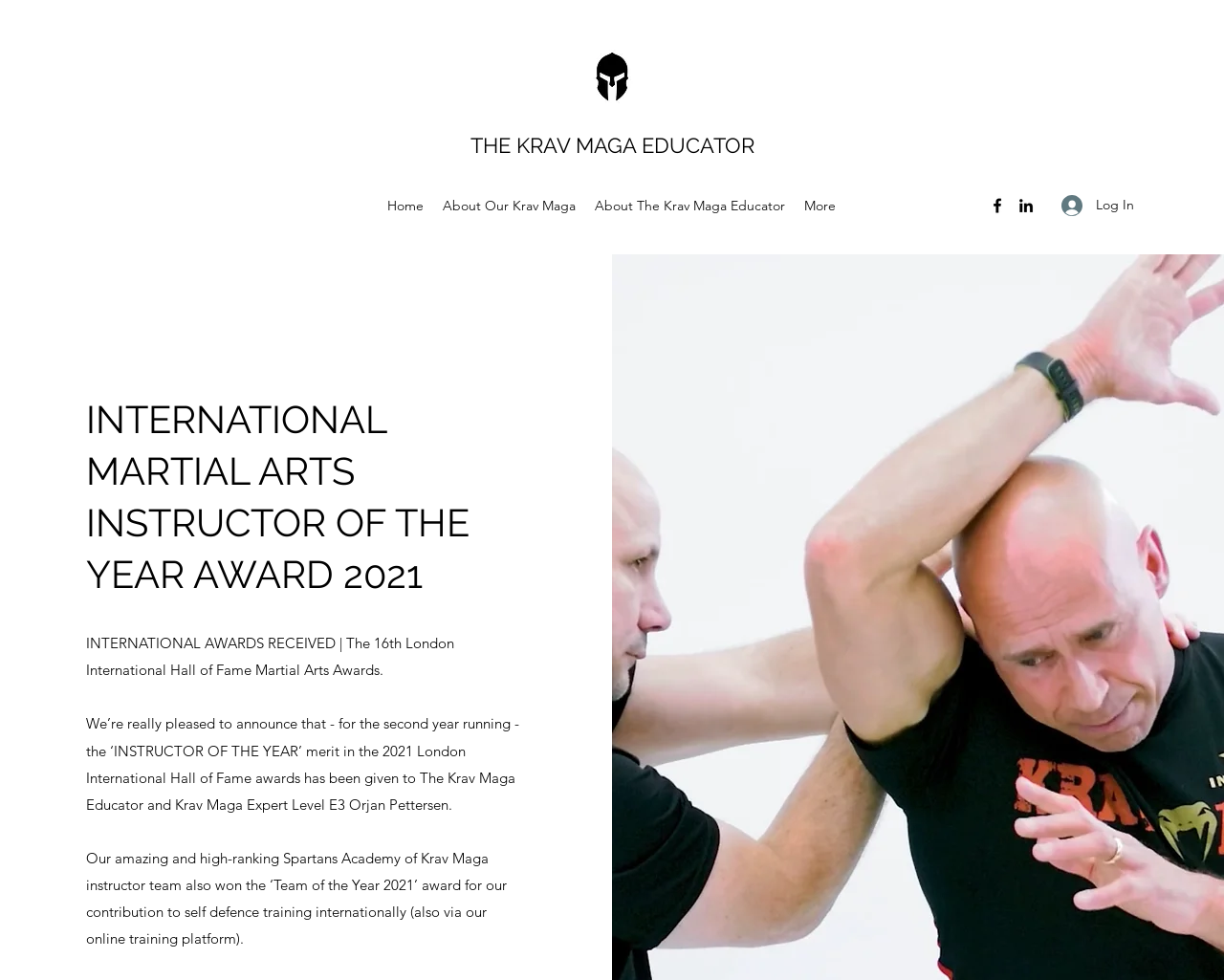Identify the bounding box for the UI element described as: "Log In". Ensure the coordinates are four float numbers between 0 and 1, formatted as [left, top, right, bottom].

[0.856, 0.192, 0.937, 0.228]